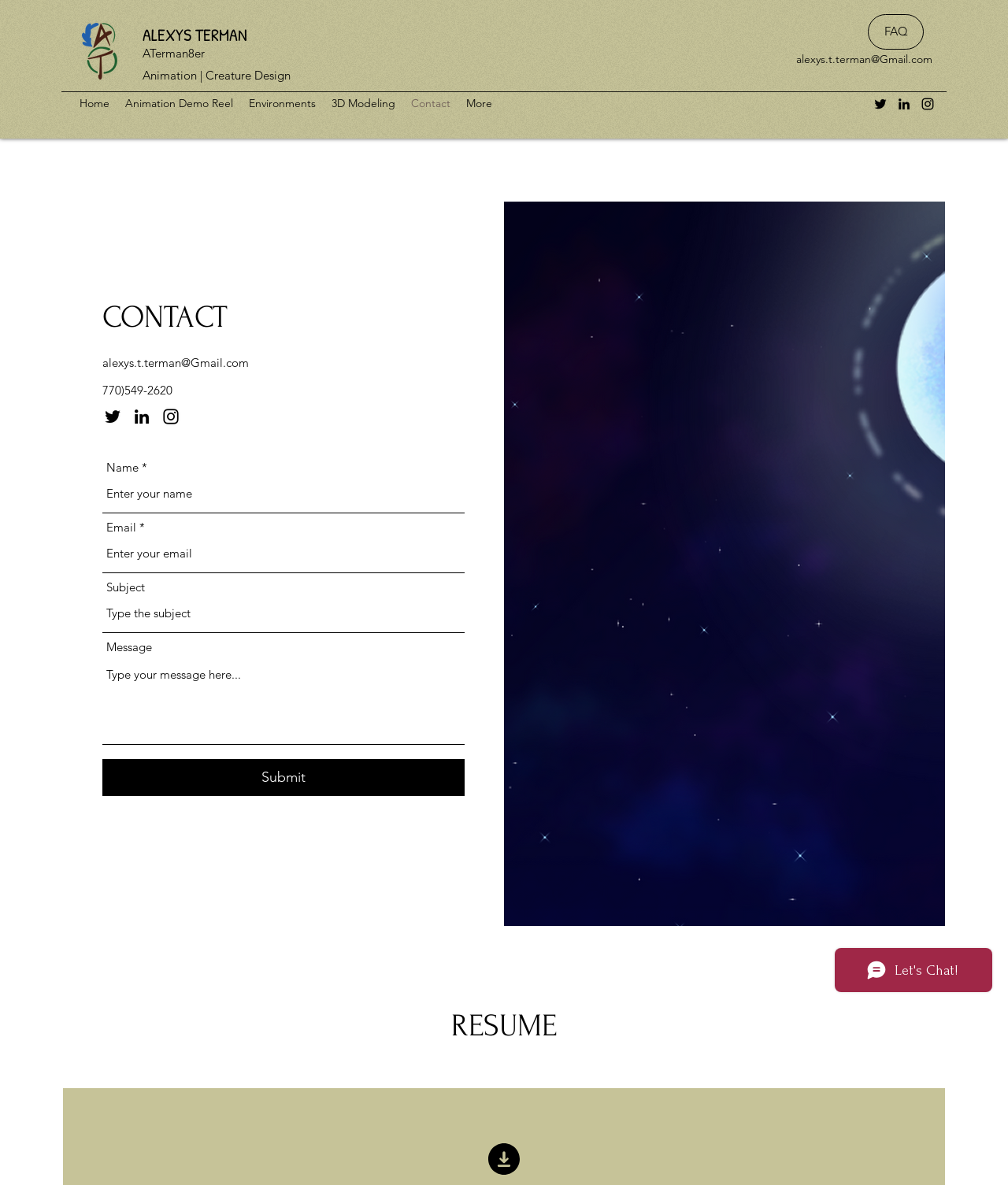Extract the bounding box coordinates of the UI element described: "name="subject" placeholder="Type the subject"". Provide the coordinates in the format [left, top, right, bottom] with values ranging from 0 to 1.

[0.102, 0.502, 0.461, 0.534]